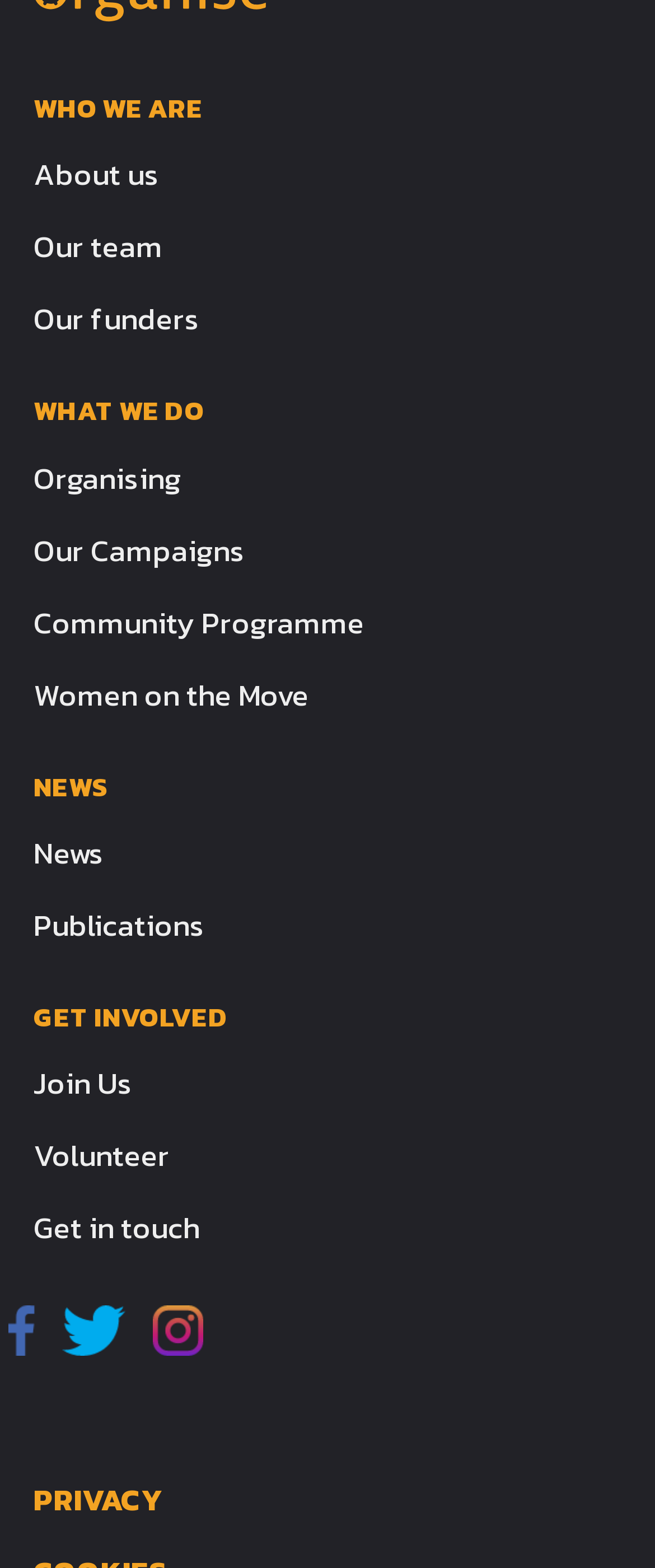Please reply to the following question with a single word or a short phrase:
What is the purpose of the 'Women on the Move' link?

Learn about Women on the Move